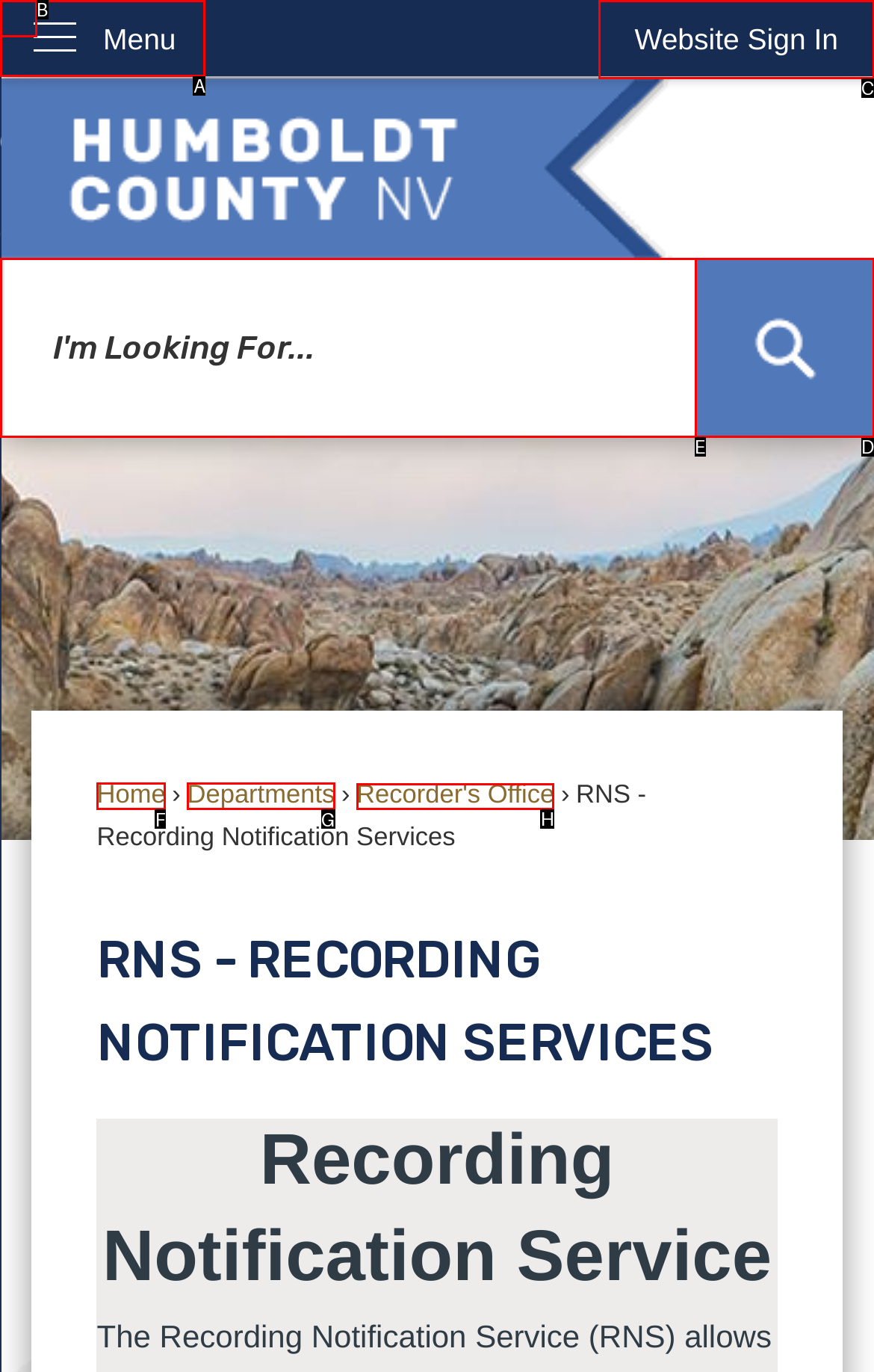Tell me which option I should click to complete the following task: Go to the Recorder's Office page
Answer with the option's letter from the given choices directly.

H